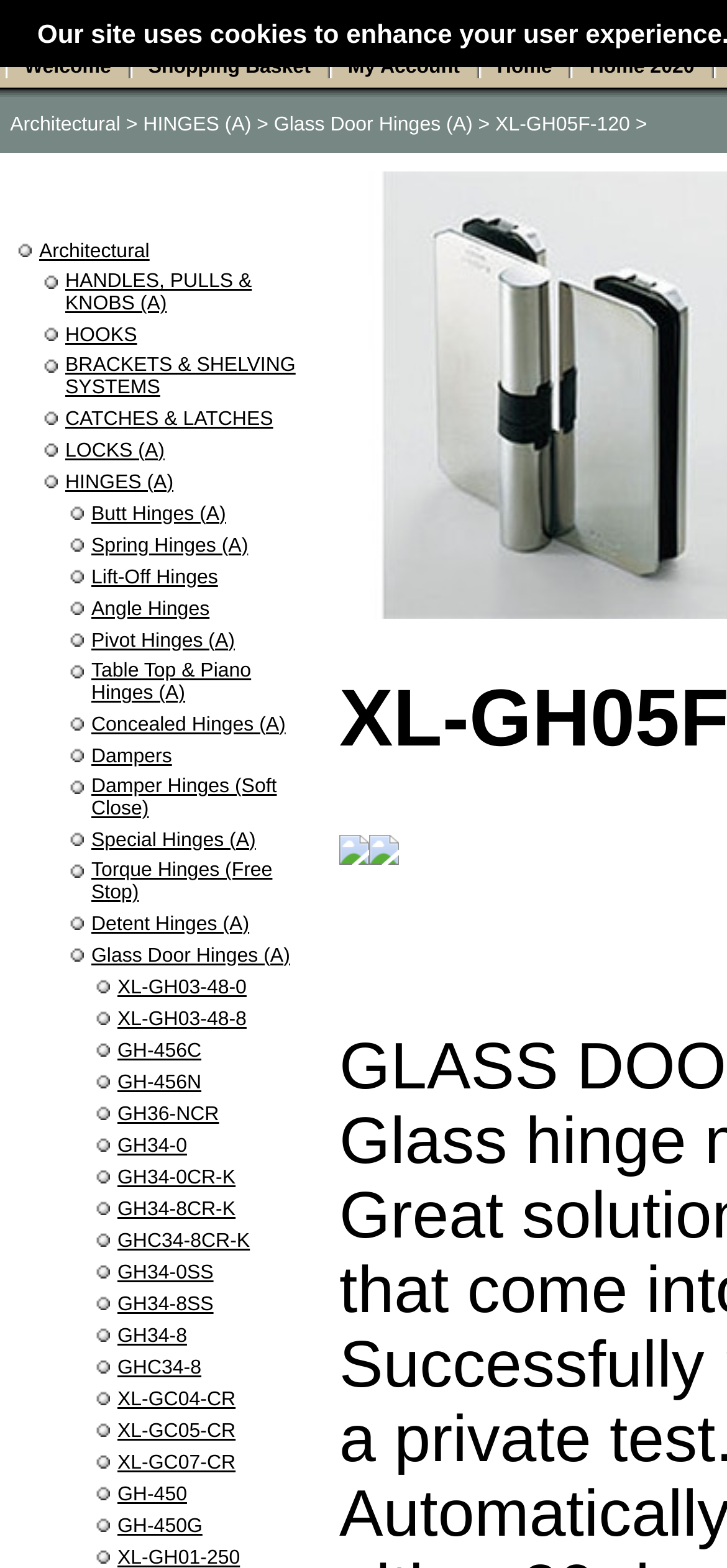Please determine the bounding box coordinates of the element's region to click for the following instruction: "Visit the page about Wild Cat Species".

None